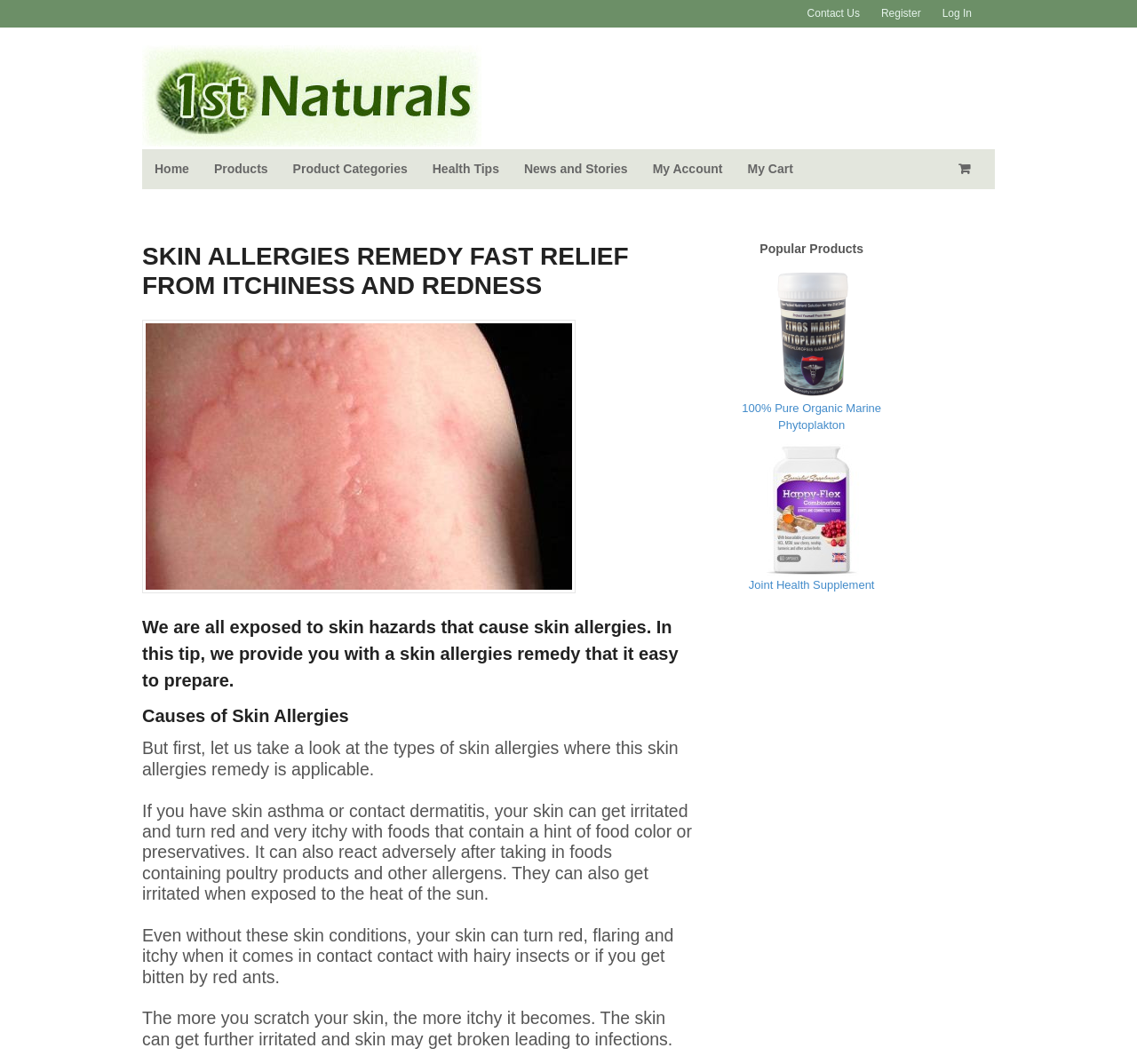What can cause skin allergies?
Please provide a comprehensive answer based on the visual information in the image.

The webpage mentions that skin allergies can be caused by various factors, including certain foods, heat, and contact with hairy insects, as stated in the static text 'If you have skin asthma or contact dermatitis, your skin can get irritated and turn red and very itchy with foods that contain a hint of food color or preservatives... Even without these skin conditions, your skin can turn red, flaring and itchy when it comes in contact with hairy insects or if you get bitten by red ants.'